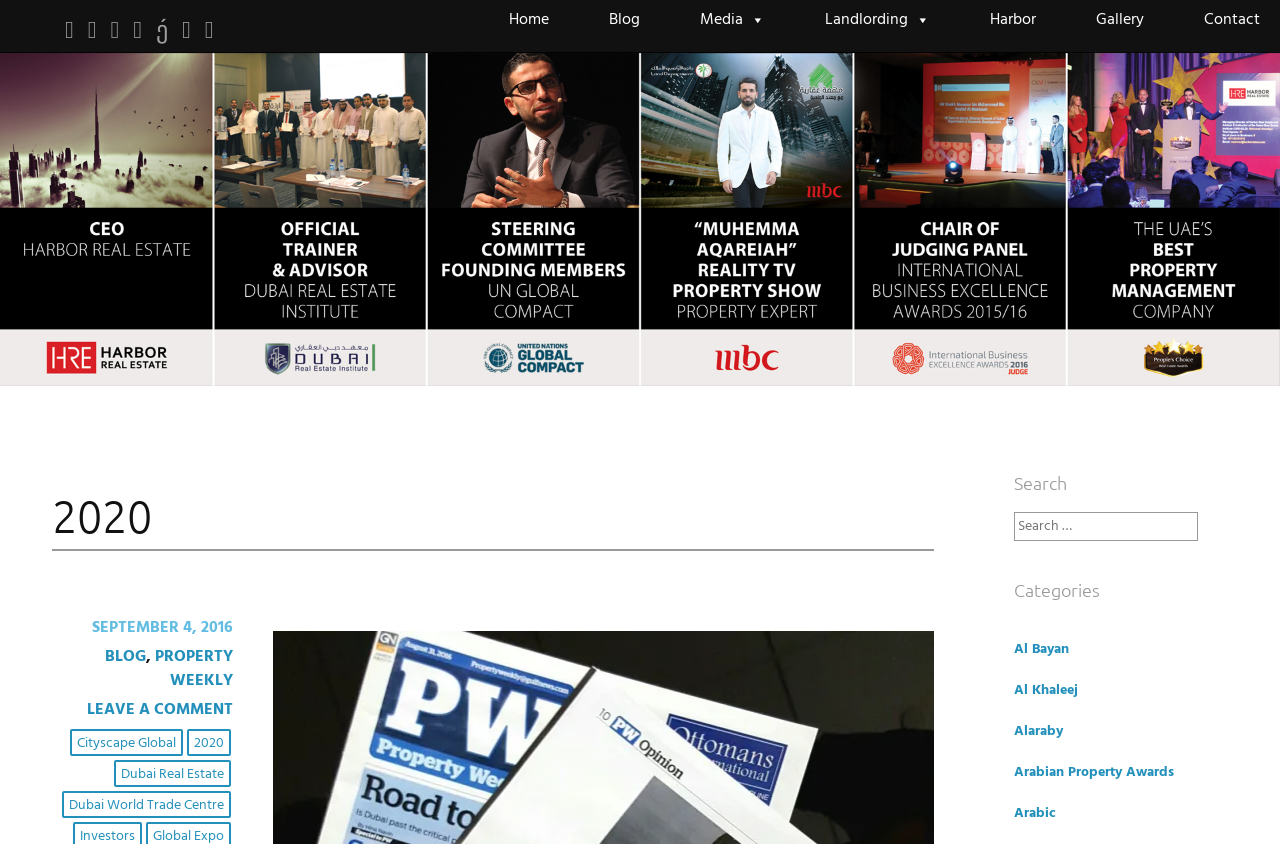Refer to the screenshot and give an in-depth answer to this question: What is the date of the oldest blog post?

I can see a link to a blog post with the date 'September 4, 2016'. This suggests that the oldest blog post on the website was published on this date.